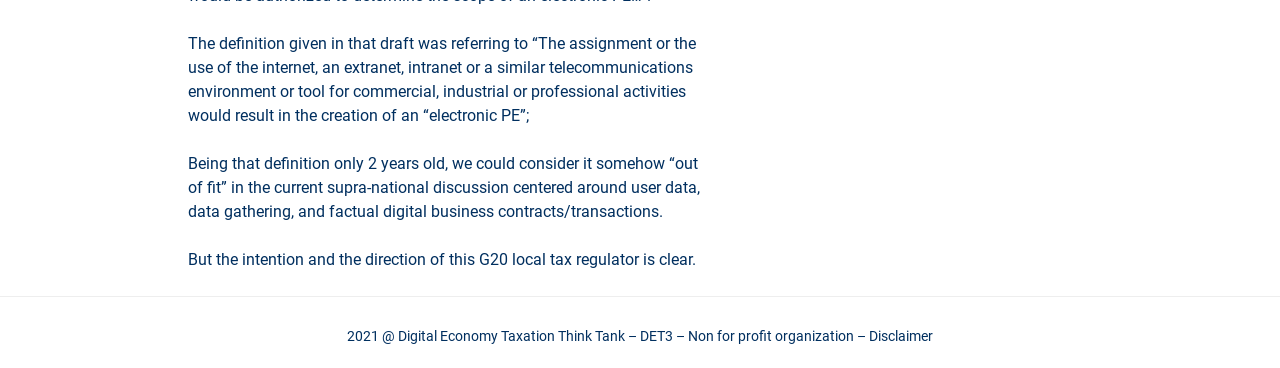Extract the bounding box coordinates for the described element: "University of Michigan". The coordinates should be represented as four float numbers between 0 and 1: [left, top, right, bottom].

None